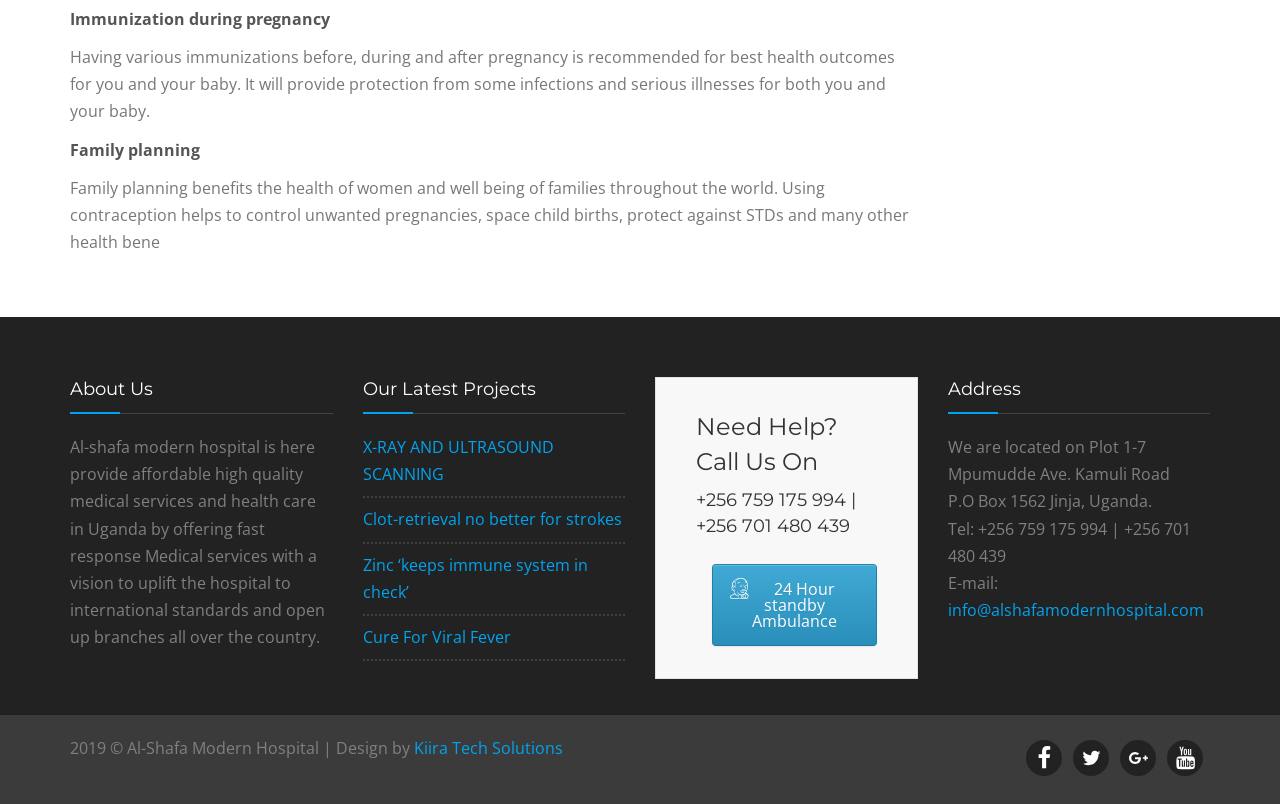Based on the image, provide a detailed and complete answer to the question: 
What is the name of the hospital?

The name of the hospital can be found in the 'About Us' section, where it is stated that 'Al-shafa modern hospital is here provide affordable high quality medical services and health care in Uganda...'.